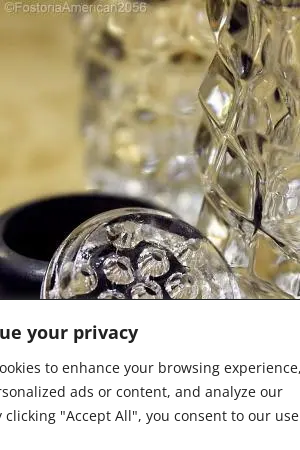Offer a meticulous description of the image.

The image showcases a beautifully crafted glass disc belonging to a vintage Fostoria American Shaker, specifically the “W” Top design. This shaker features an elegant straight-sided shape and is complemented by a heavy nickel band. The glass disc is detailed with perforations, some of which may have been designed for the controlled dispensing of salt or pepper. Such pieces are notable for their historical significance, being part of the early Fostoria American collection that debuted in 1915. The craftsmanship reflects the high-quality glasswork associated with this brand, making it a sought-after item among collectors and enthusiasts of vintage tableware. The shaker's substantial appearance, combined with its delicate glass insert, emphasizes the charm and artistry of early 20th-century American glass production.